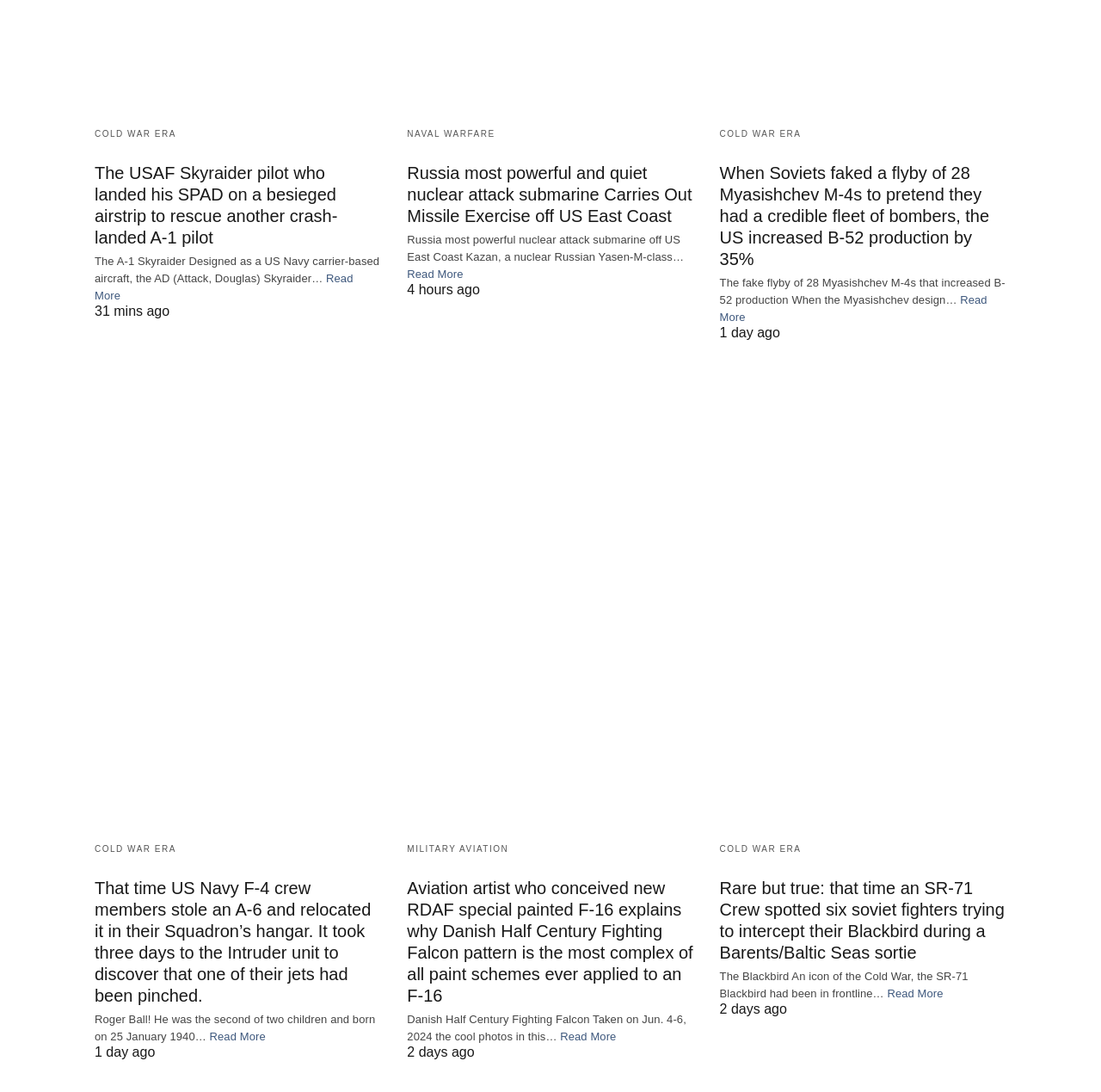Please answer the following question as detailed as possible based on the image: 
What is the category of the first article?

I determined the category of the first article by looking at the link 'COLD WAR ERA' located at the top of the article, which indicates the category of the article.